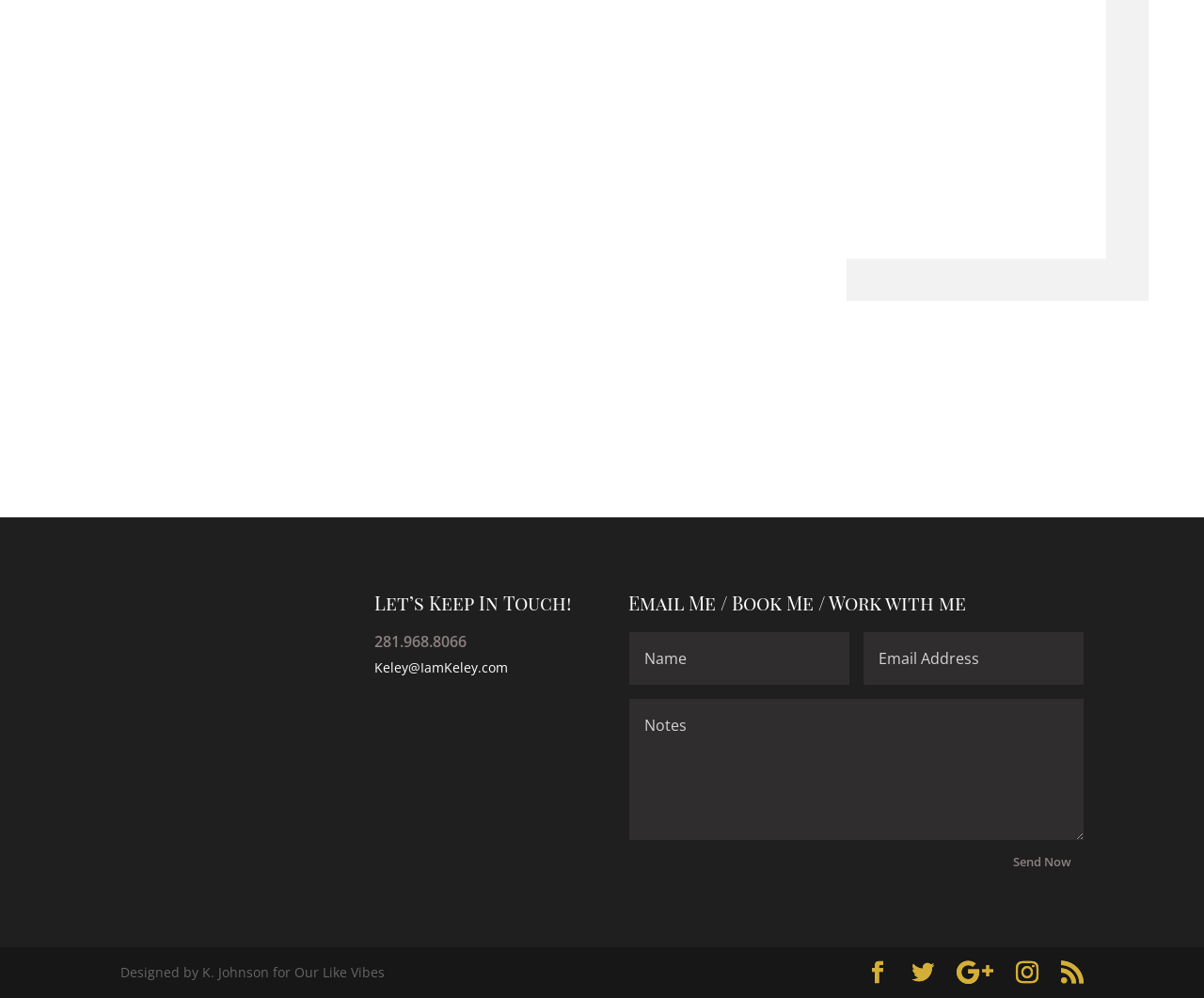Using the format (top-left x, top-left y, bottom-right x, bottom-right y), and given the element description, identify the bounding box coordinates within the screenshot: alt="BTCC crypto futures logo"

None